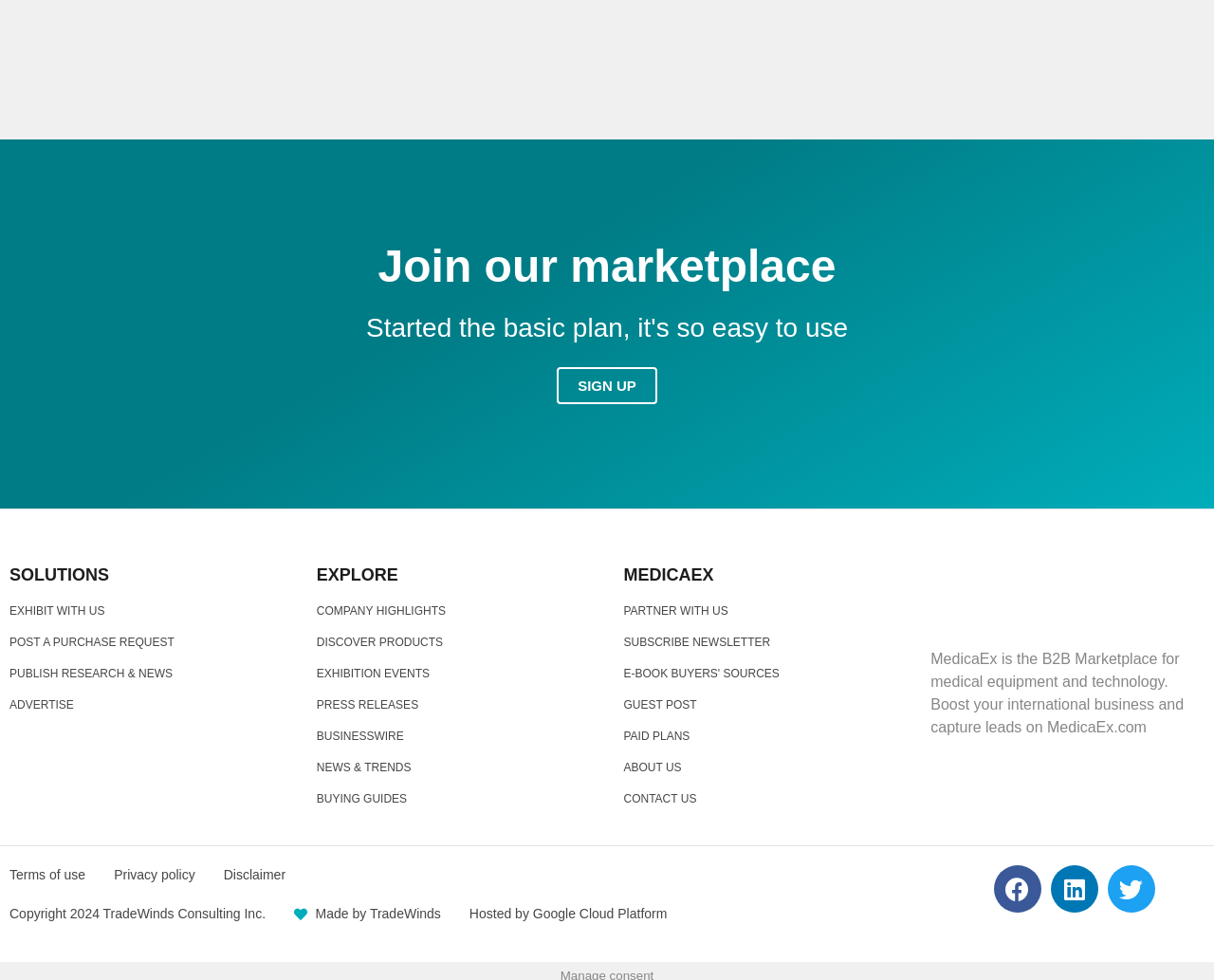Where is MedicaEx hosted? Using the information from the screenshot, answer with a single word or phrase.

Google Cloud Platform